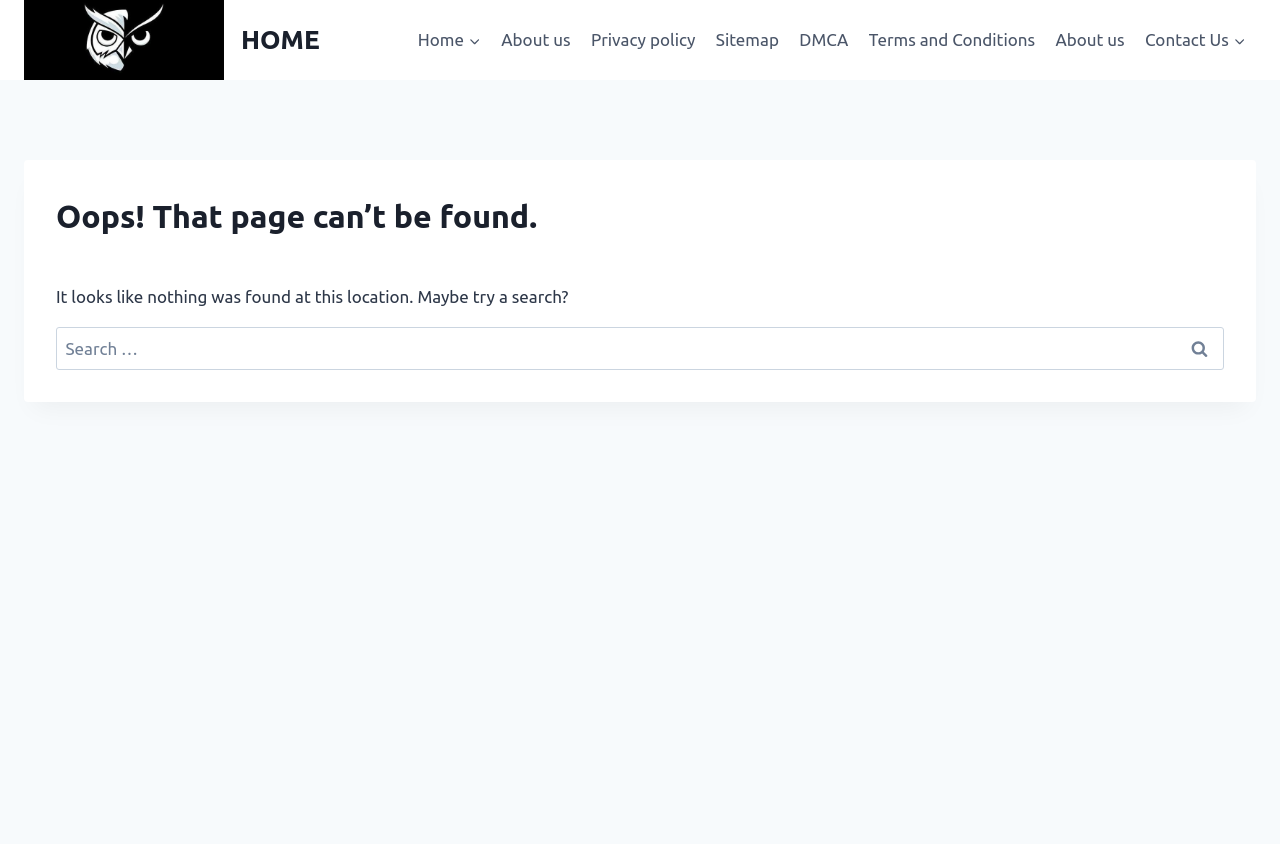What is the position of the search button?
Using the image, respond with a single word or phrase.

Right side of the search box